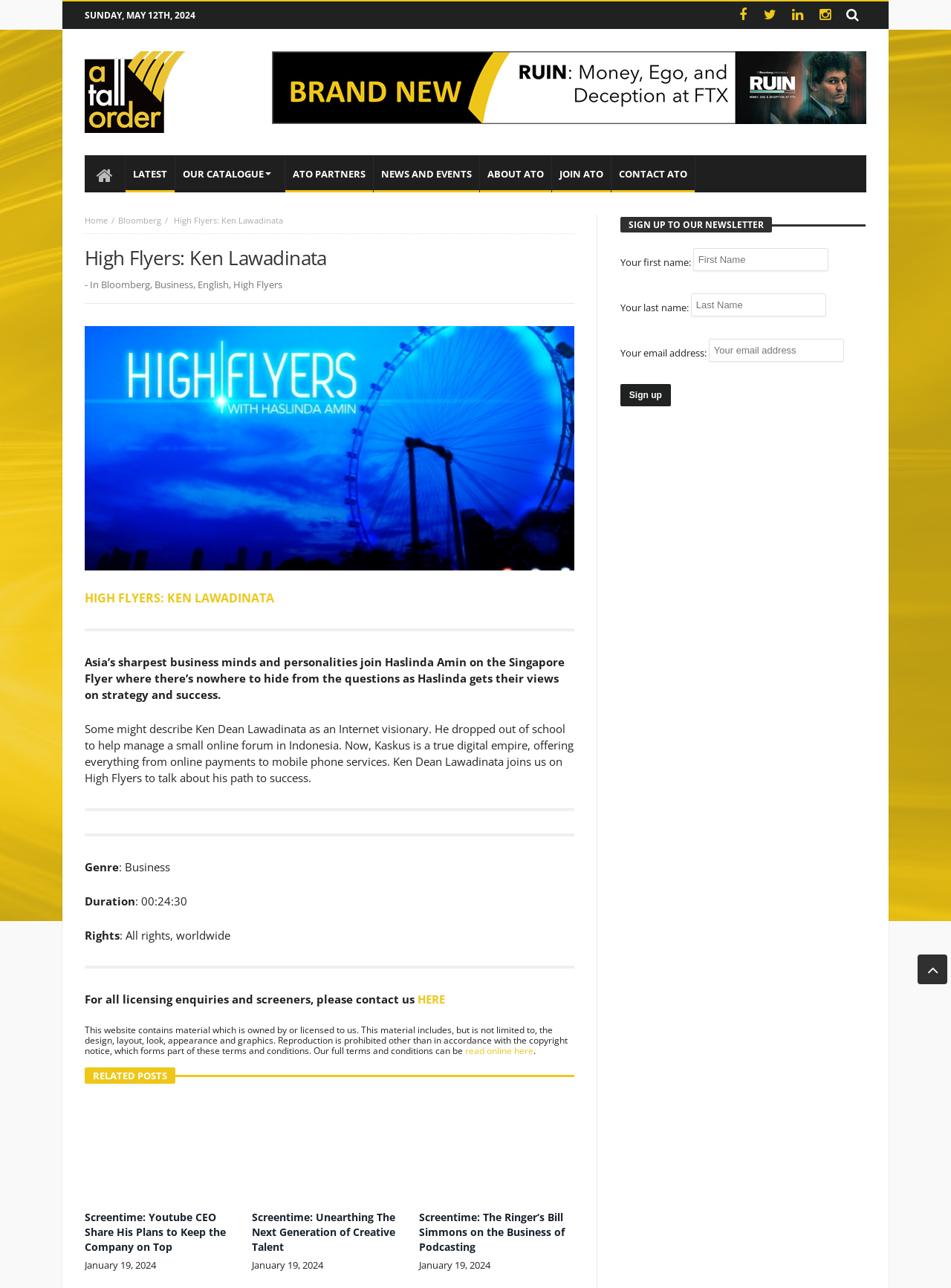Find and indicate the bounding box coordinates of the region you should select to follow the given instruction: "Click on the 'HERE' link".

[0.439, 0.77, 0.468, 0.781]